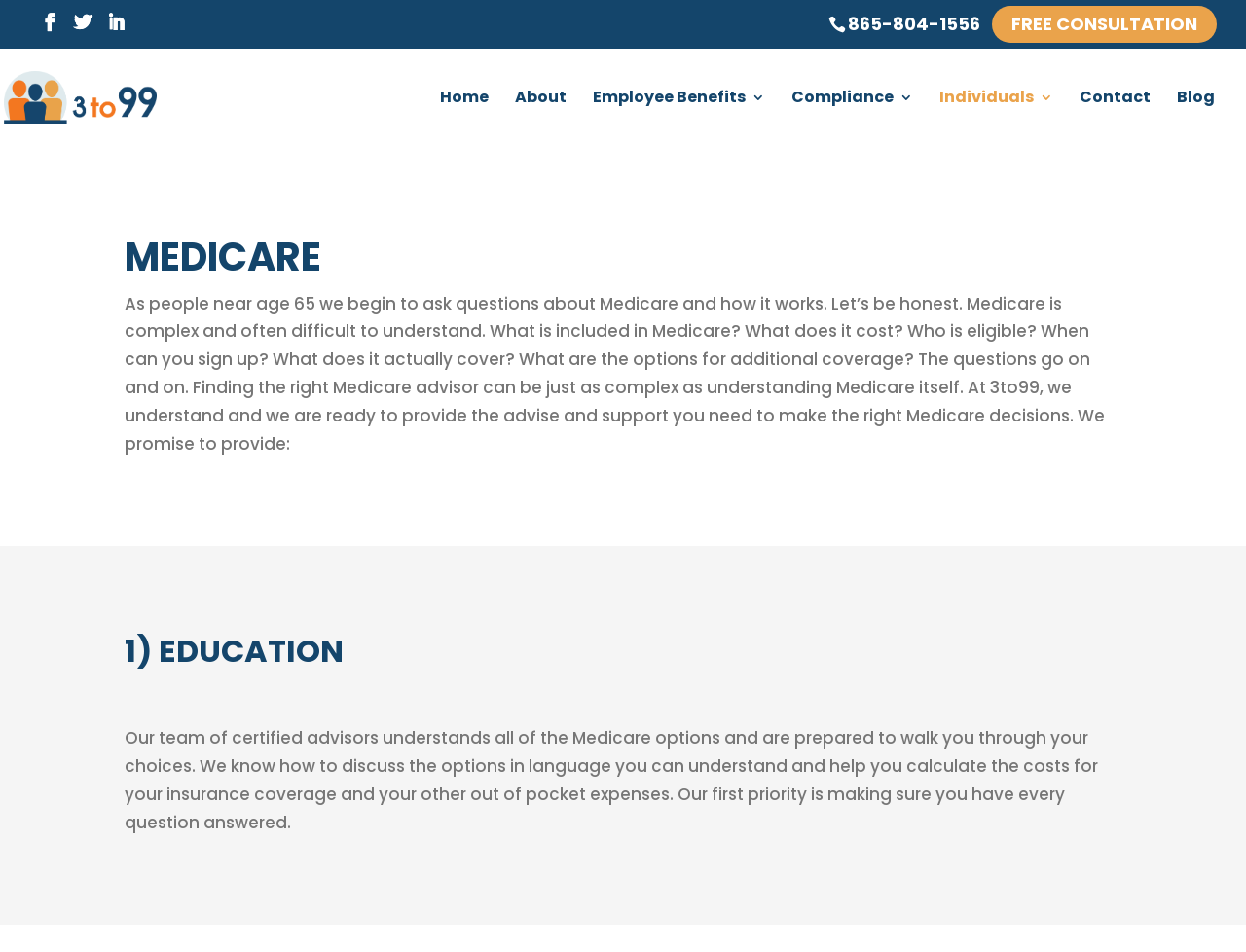What is the phone number?
Please ensure your answer is as detailed and informative as possible.

I found the phone number by looking at the top-right corner of the webpage, where it says '865-804-1556' as a link.